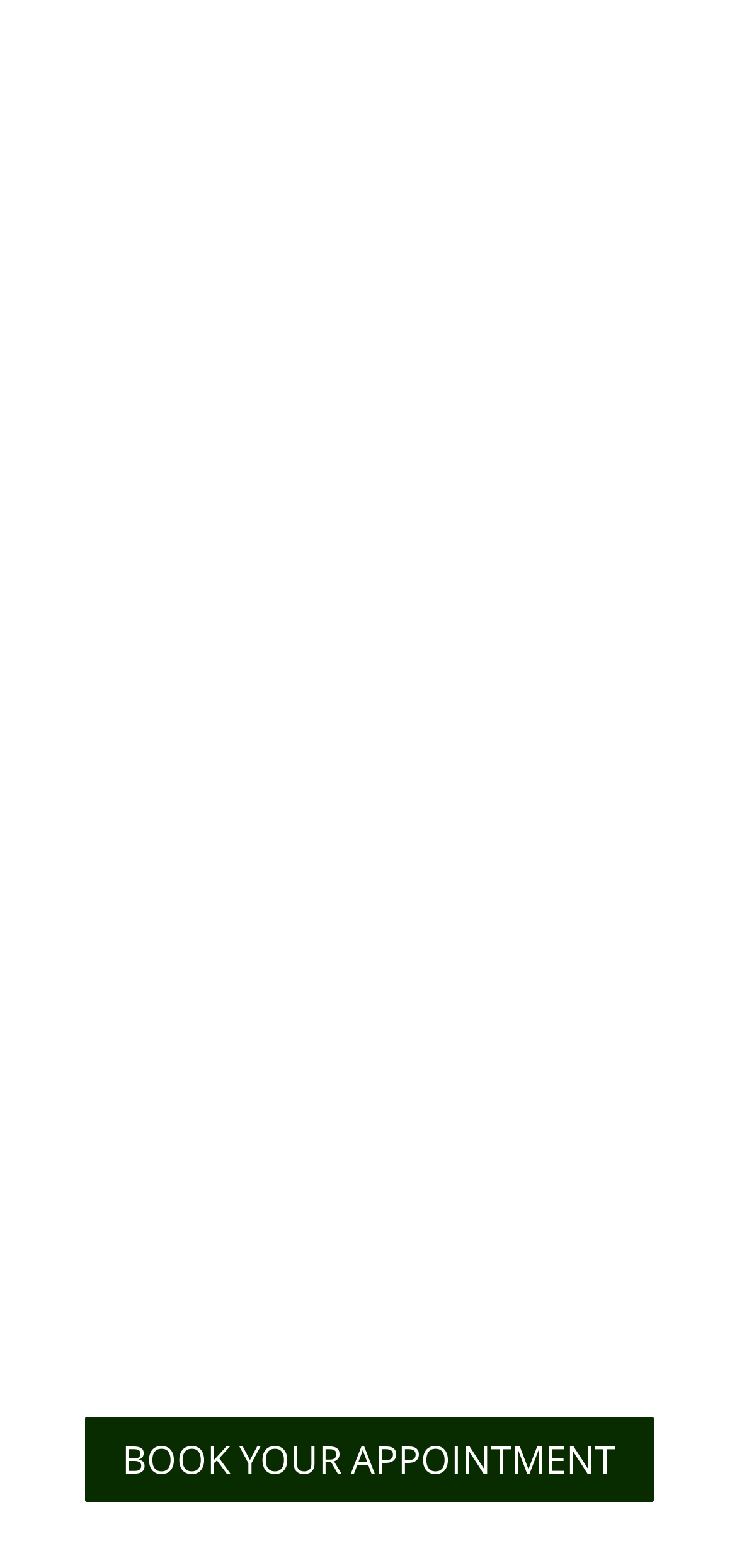Can you find the bounding box coordinates for the element to click on to achieve the instruction: "Book your appointment"?

[0.109, 0.902, 0.891, 0.961]